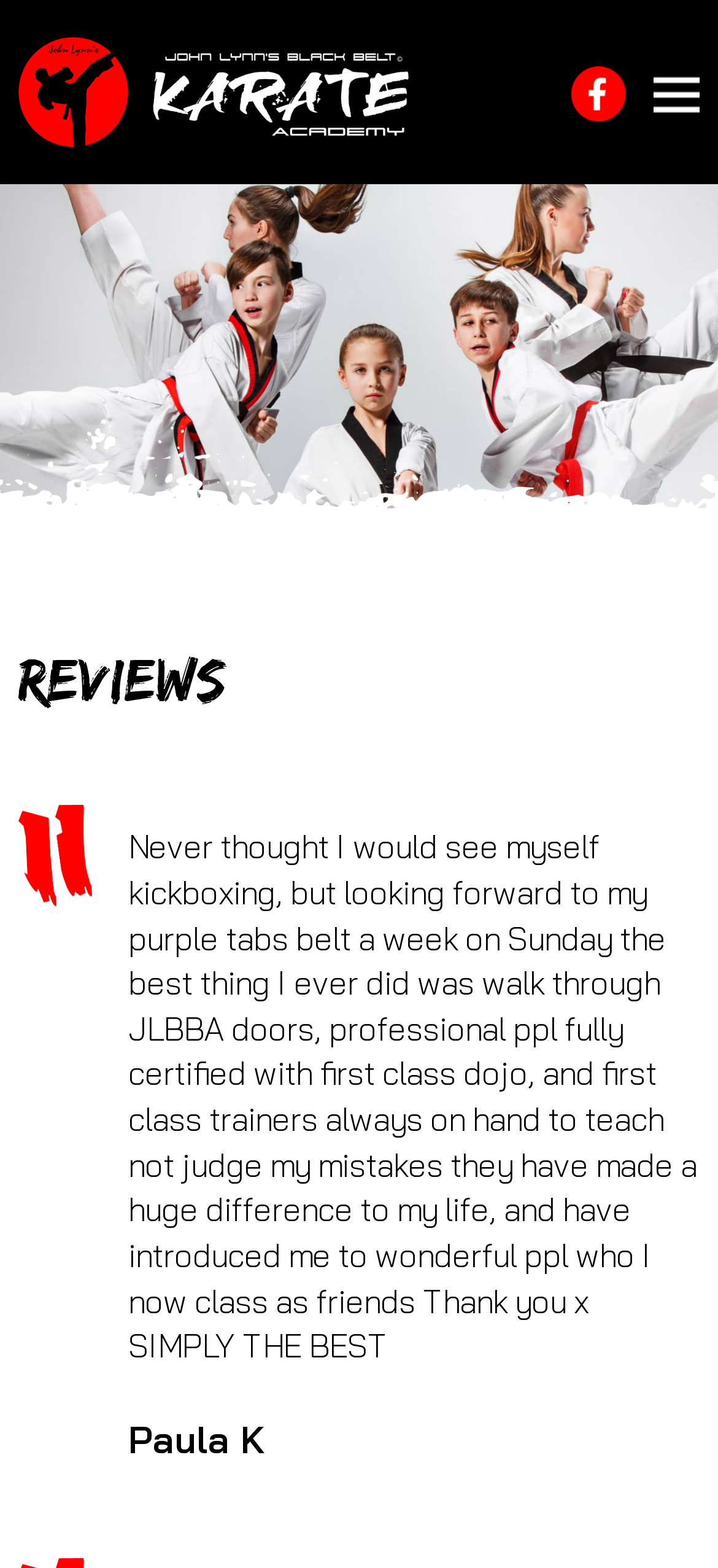What is the sentiment of the review on the page?
Please provide a full and detailed response to the question.

I found the answer by reading the StaticText element with the review, which expresses gratitude and enthusiasm for the karate academy, indicating a positive sentiment.